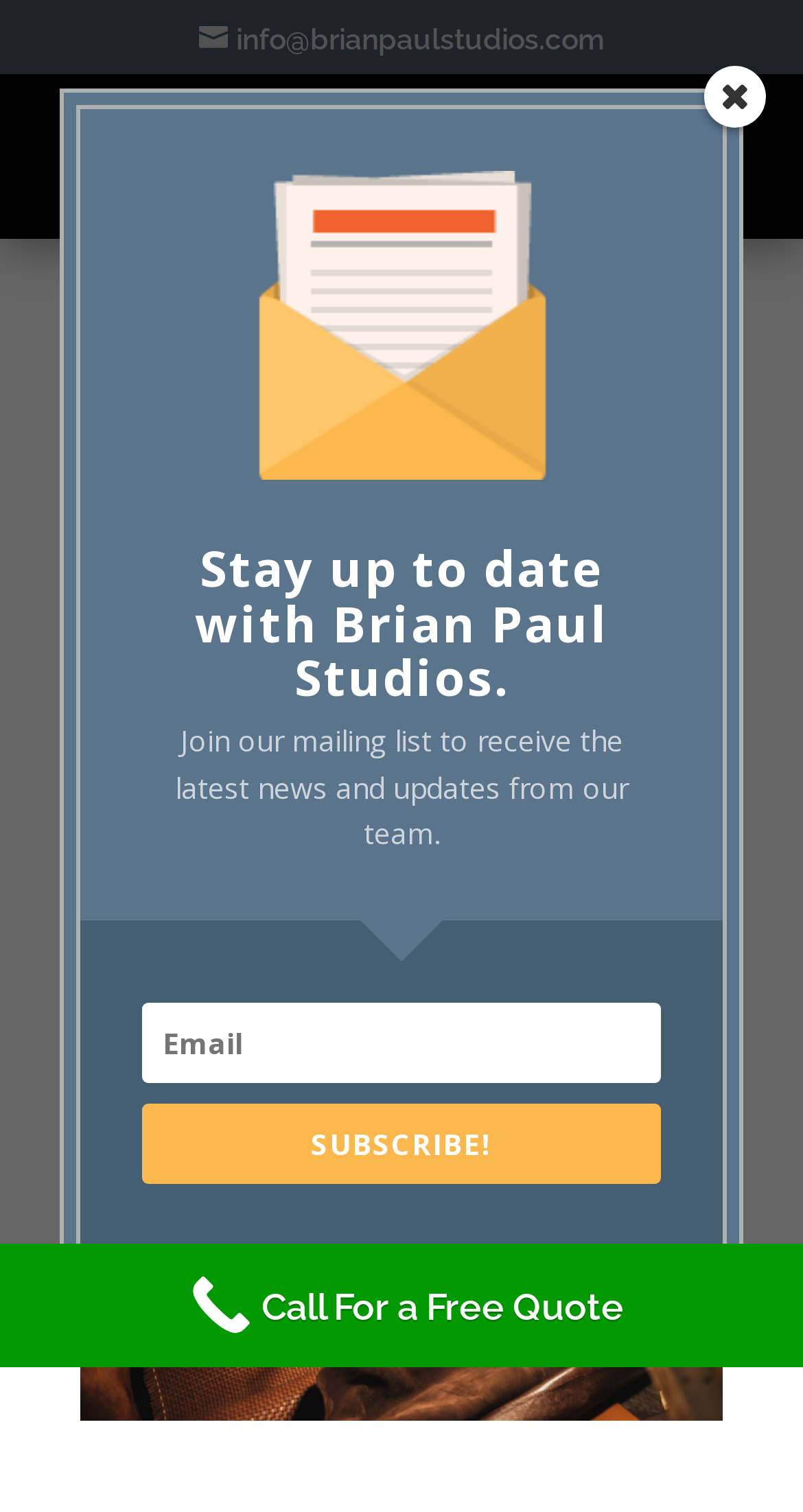Elaborate on the webpage's design and content in a detailed caption.

The webpage is about Brian Paul Studios, Inc, a company that offers holiday product photo design services. At the top left, there is a link to the company's email address, and next to it, a link to the company's name, accompanied by a small logo image. 

Below these links, there is a search bar with a searchbox labeled "Search for:" in the middle of the page. 

The main content of the page is a heading that reads "Start Your Holiday Product Photo Design Now" in a large font, taking up most of the page's width. Below this heading, there is a line of text that reads "by Brian Paul Studios | Oct 1, 2019", with a link to "Product Photography" at the end. 

On the right side of the page, there is a large image related to holiday product photo design, taking up most of the page's height. 

Further down the page, there is an image with a caption "Stay up to date with Brian Paul Studios." Below this image, there is a heading with the same text, followed by a paragraph of text that invites visitors to join the company's mailing list to receive news and updates. 

Next to this text, there is a textbox labeled "Email" and a button labeled "SUBSCRIBE!". 

At the very bottom of the page, there is a link to "Call For a Free Quote", spanning the entire width of the page.